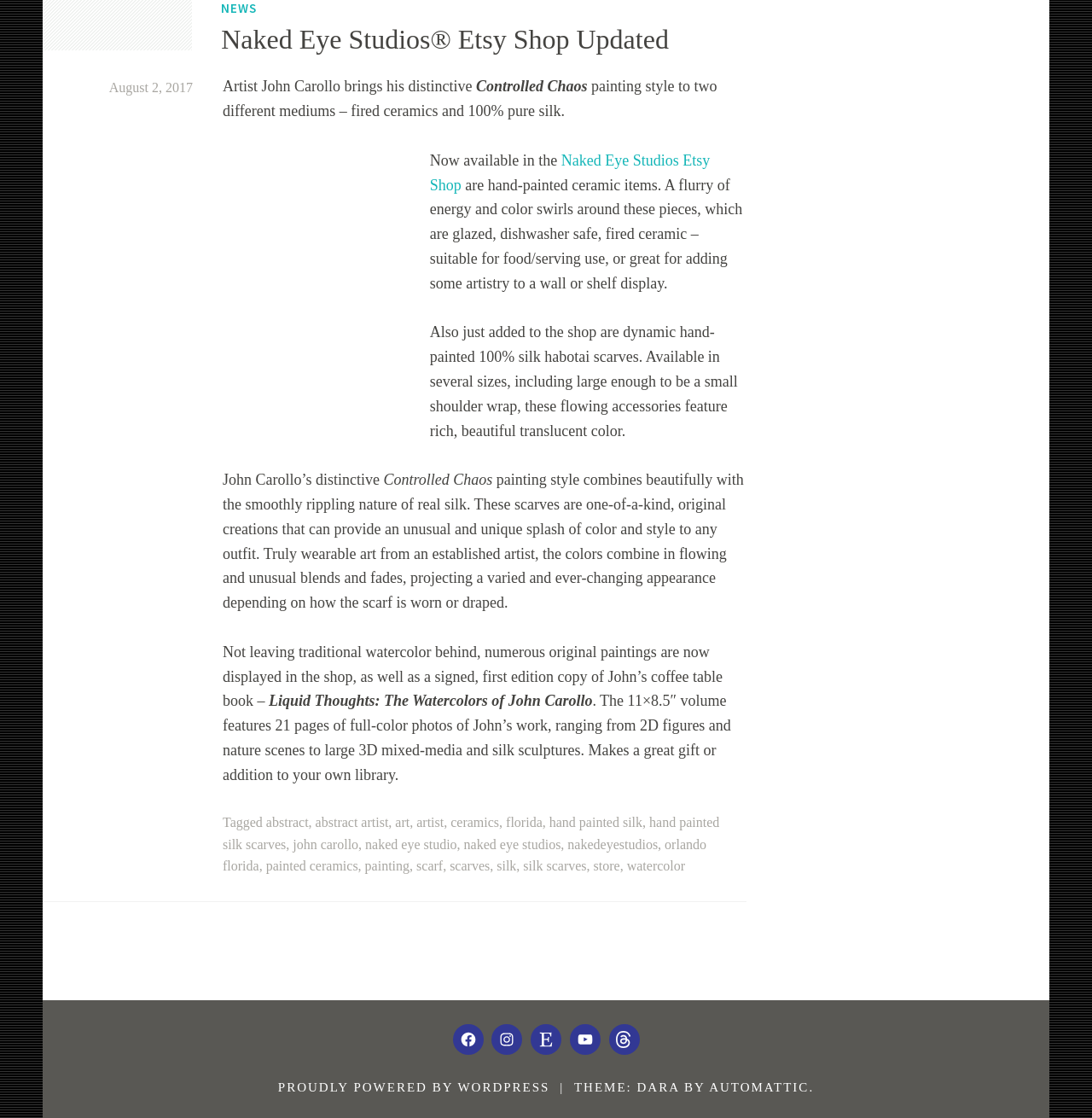Please provide a detailed answer to the question below by examining the image:
What is the name of the studio?

The answer can be found in the text 'Naked Eye Studios Etsy Shop Updated' which indicates that the name of the studio is Naked Eye Studios.